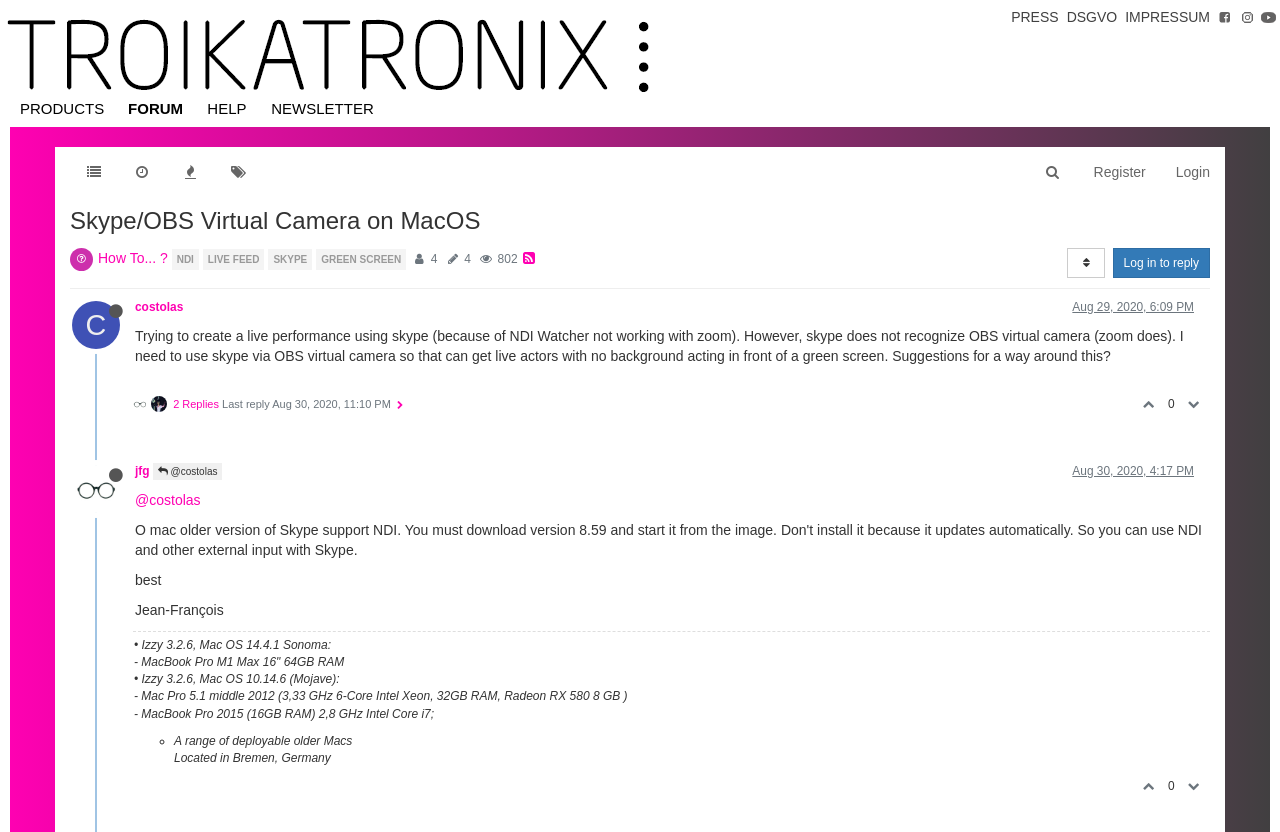Can you find the bounding box coordinates for the element that needs to be clicked to execute this instruction: "View the user's profile"? The coordinates should be given as four float numbers between 0 and 1, i.e., [left, top, right, bottom].

[0.056, 0.379, 0.105, 0.399]